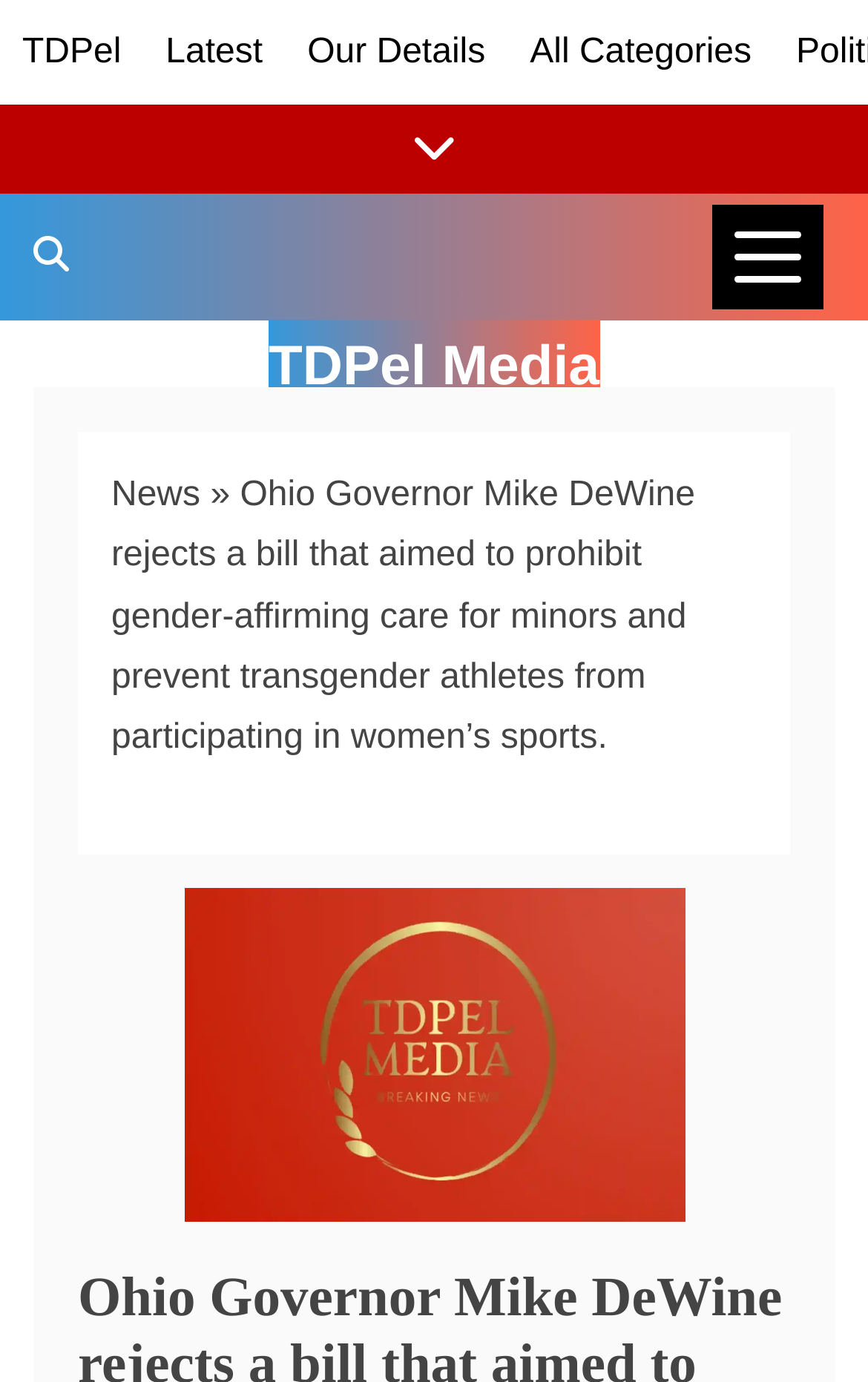What is the purpose of the 'Show/Hide News Links' link? Based on the image, give a response in one word or a short phrase.

To show or hide news links